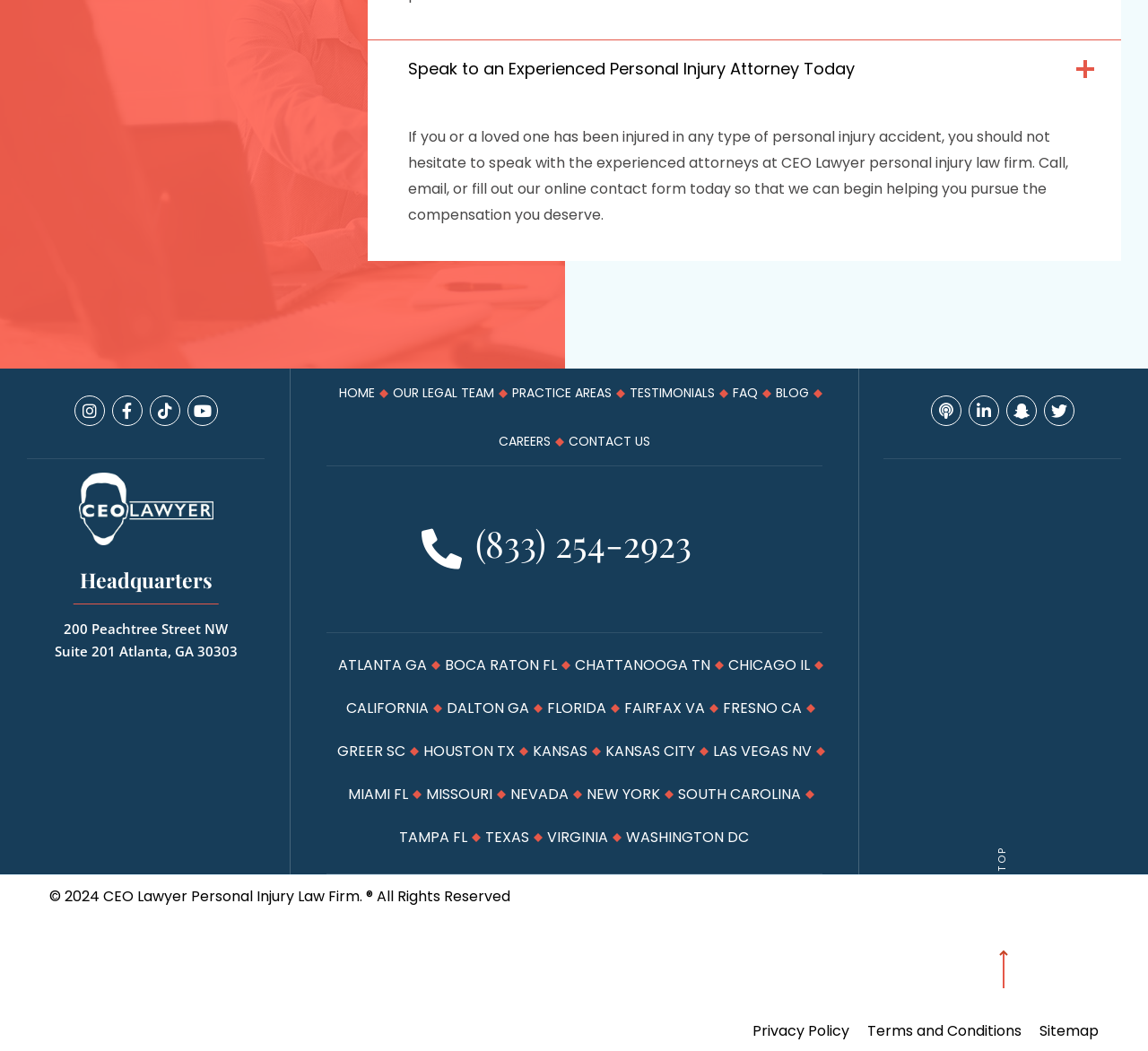Specify the bounding box coordinates of the area that needs to be clicked to achieve the following instruction: "View the Sitemap".

[0.905, 0.971, 0.957, 0.99]